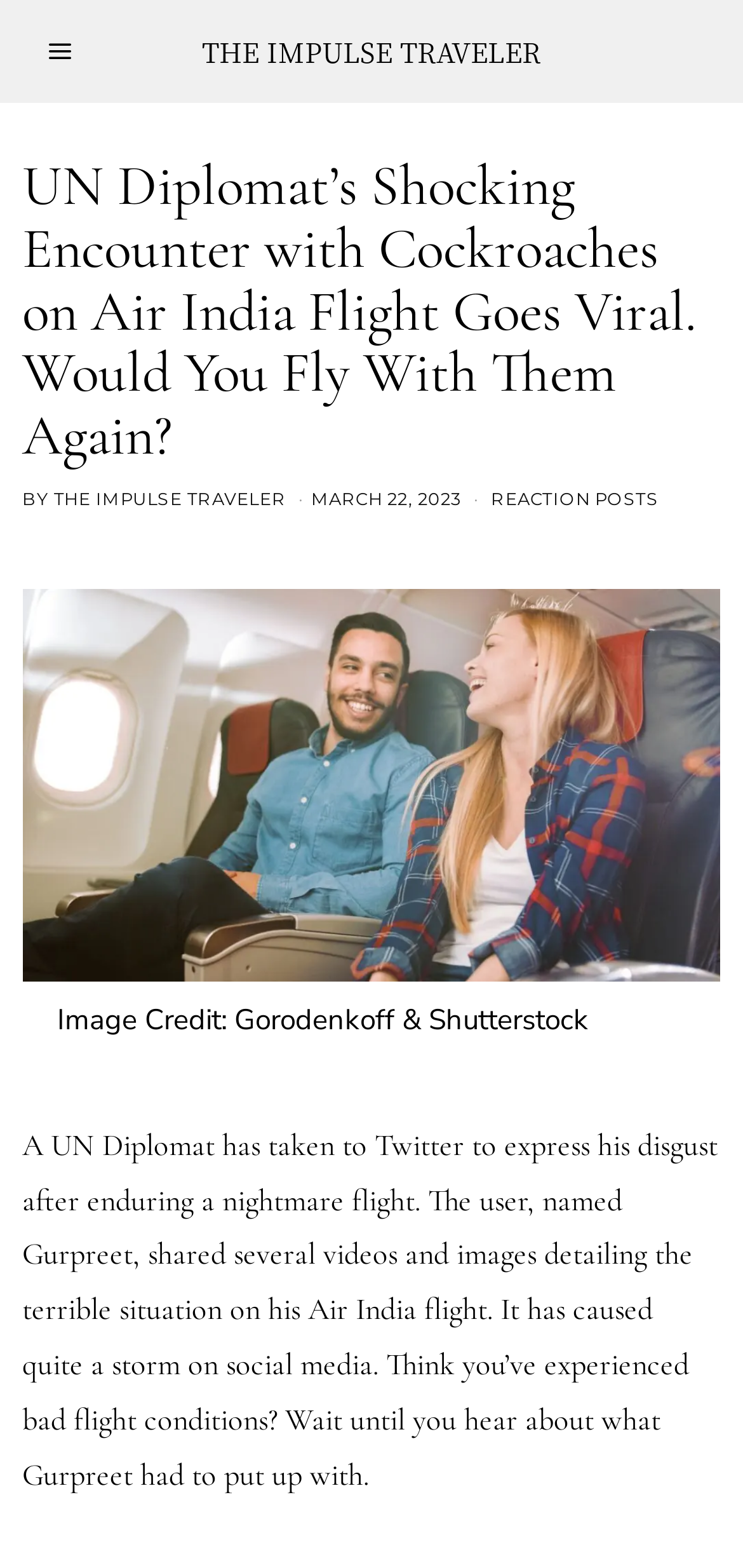Determine the main text heading of the webpage and provide its content.

UN Diplomat’s Shocking Encounter with Cockroaches on Air India Flight Goes Viral. Would You Fly With Them Again?